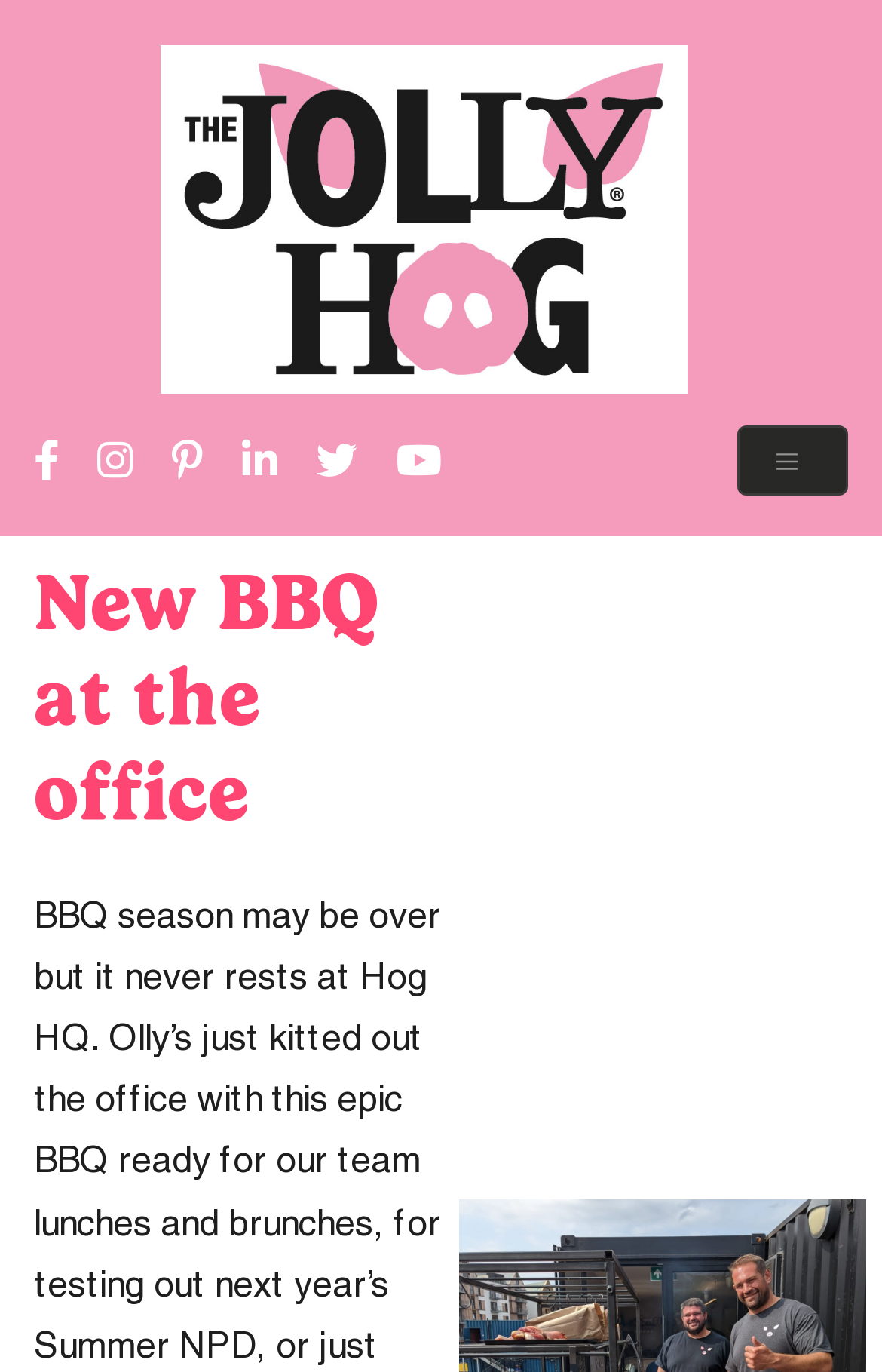What is the logo of the website?
Please provide a single word or phrase as your answer based on the screenshot.

The Jolly Hog